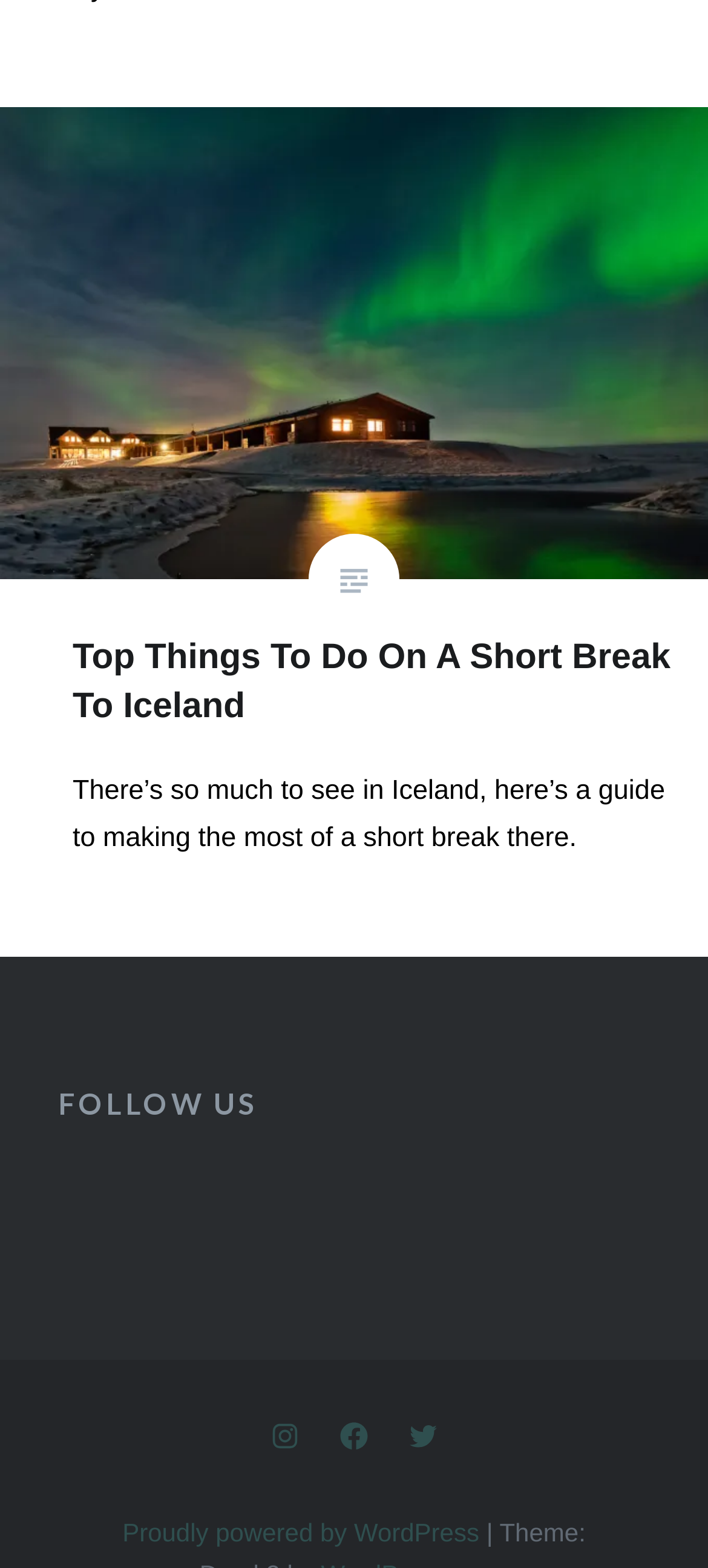How many social media platforms are linked?
Please give a well-detailed answer to the question.

The social media links are located at the bottom of the page, and there are three links: 'Follow Us On Instagram', 'Follow Us On Facebook', and 'Follow Us On Twitter'.